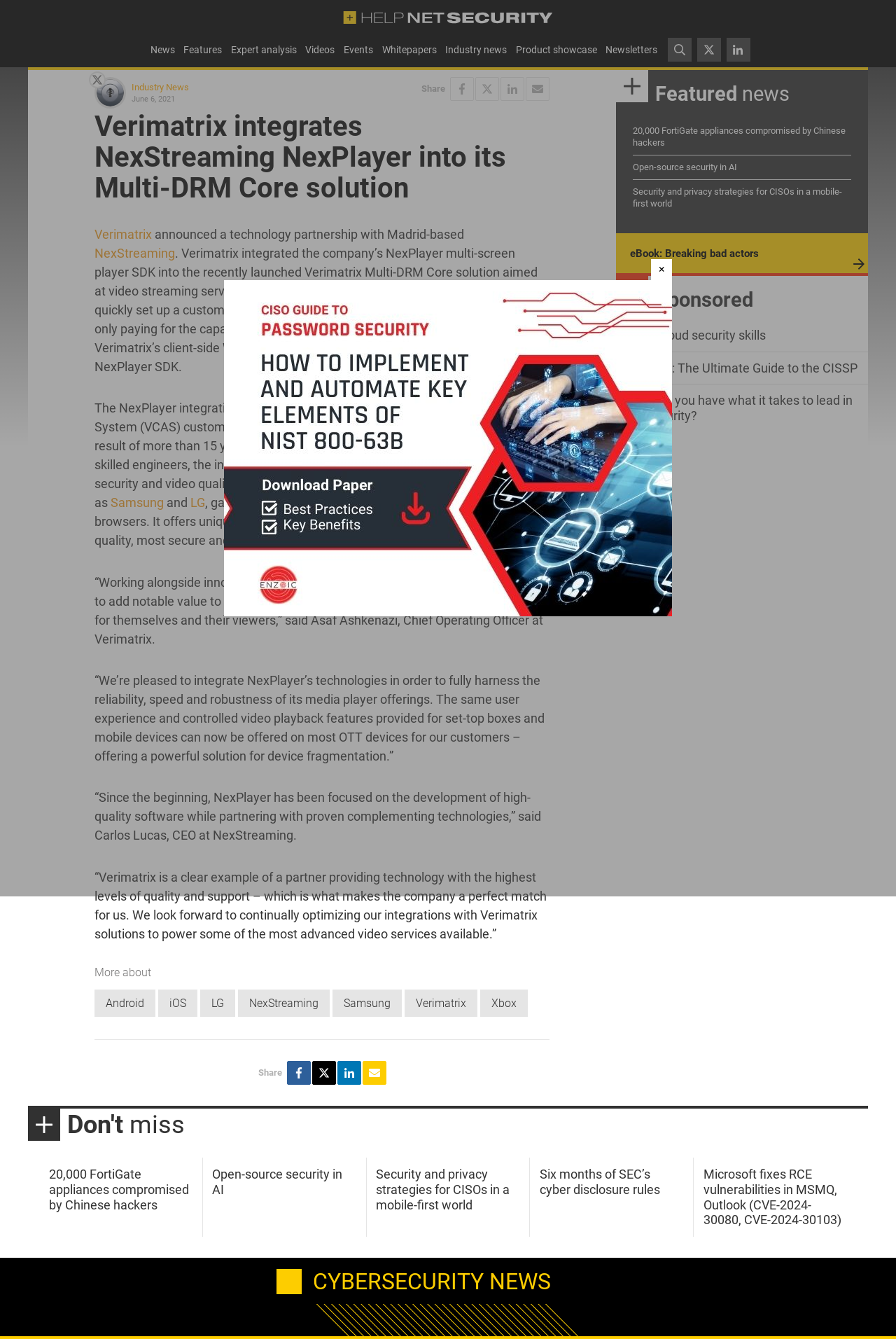Could you find the bounding box coordinates of the clickable area to complete this instruction: "Download the eBook 'Cloud security skills'"?

[0.688, 0.245, 0.855, 0.256]